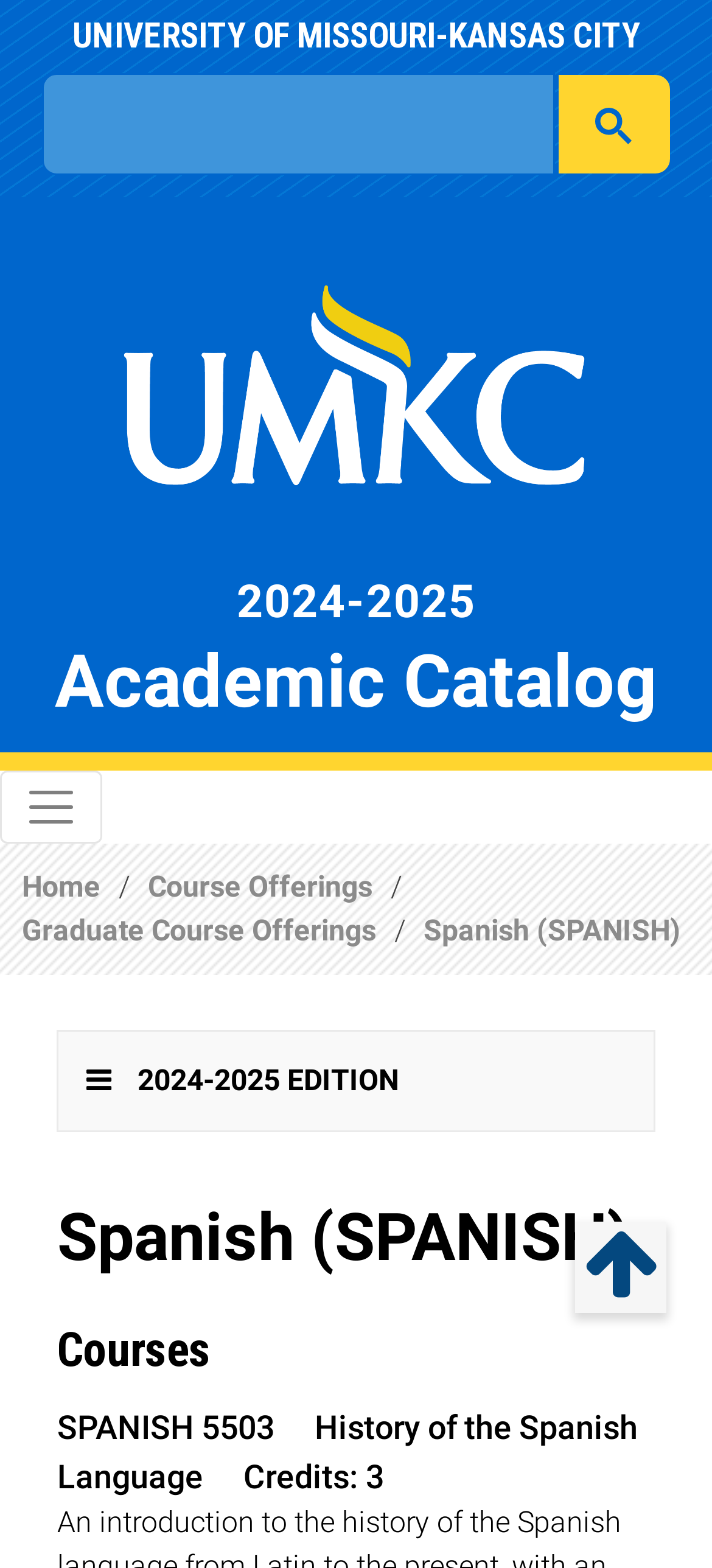What is the name of the course with code SPANISH 5503?
We need a detailed and meticulous answer to the question.

The course with code SPANISH 5503 can be found in the section below the search bar. The course name is 'History of the Spanish Language', and it has 3 credits.